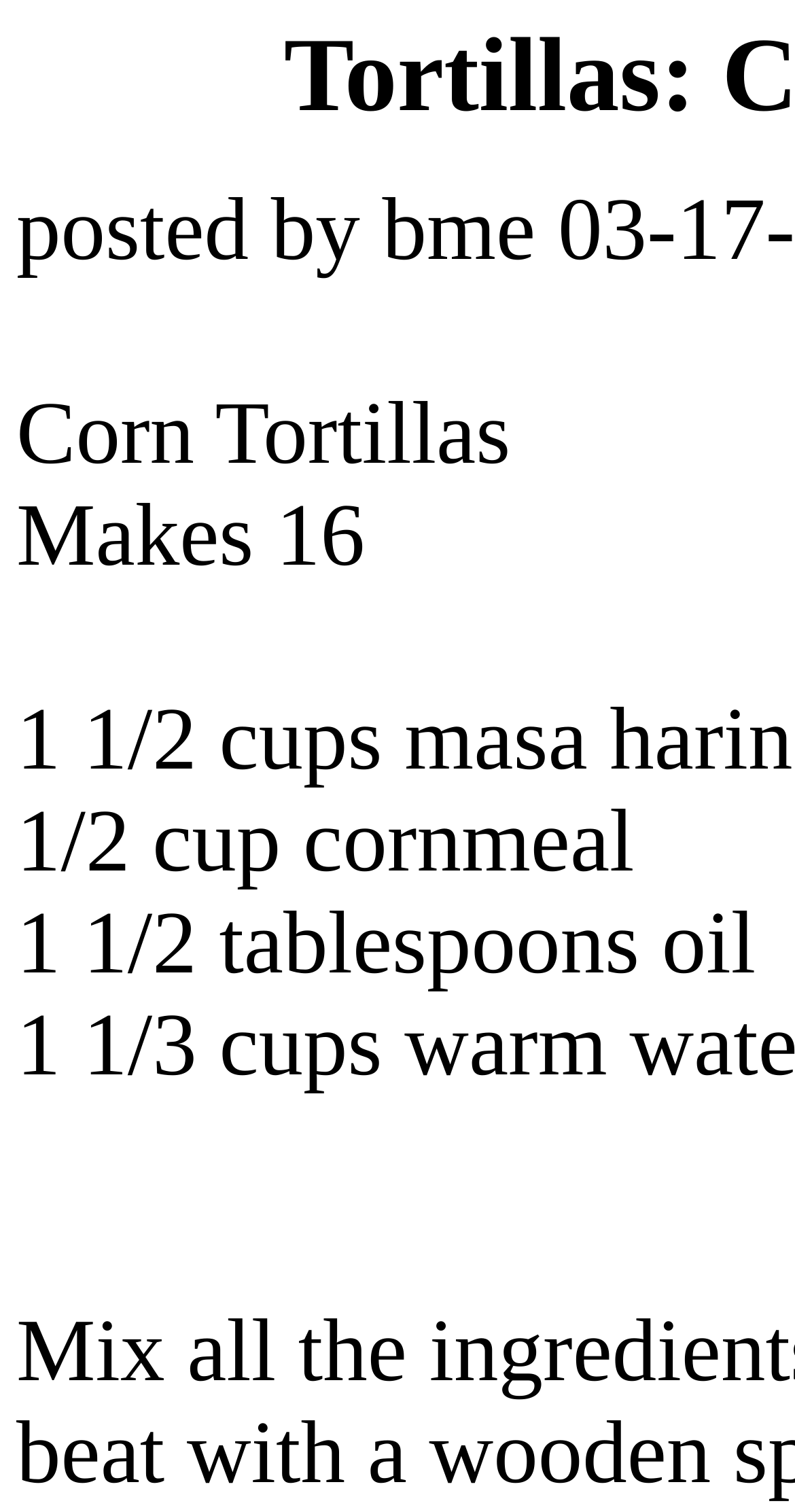Please find and provide the title of the webpage.

Tortillas: Corn Tortillas by bme